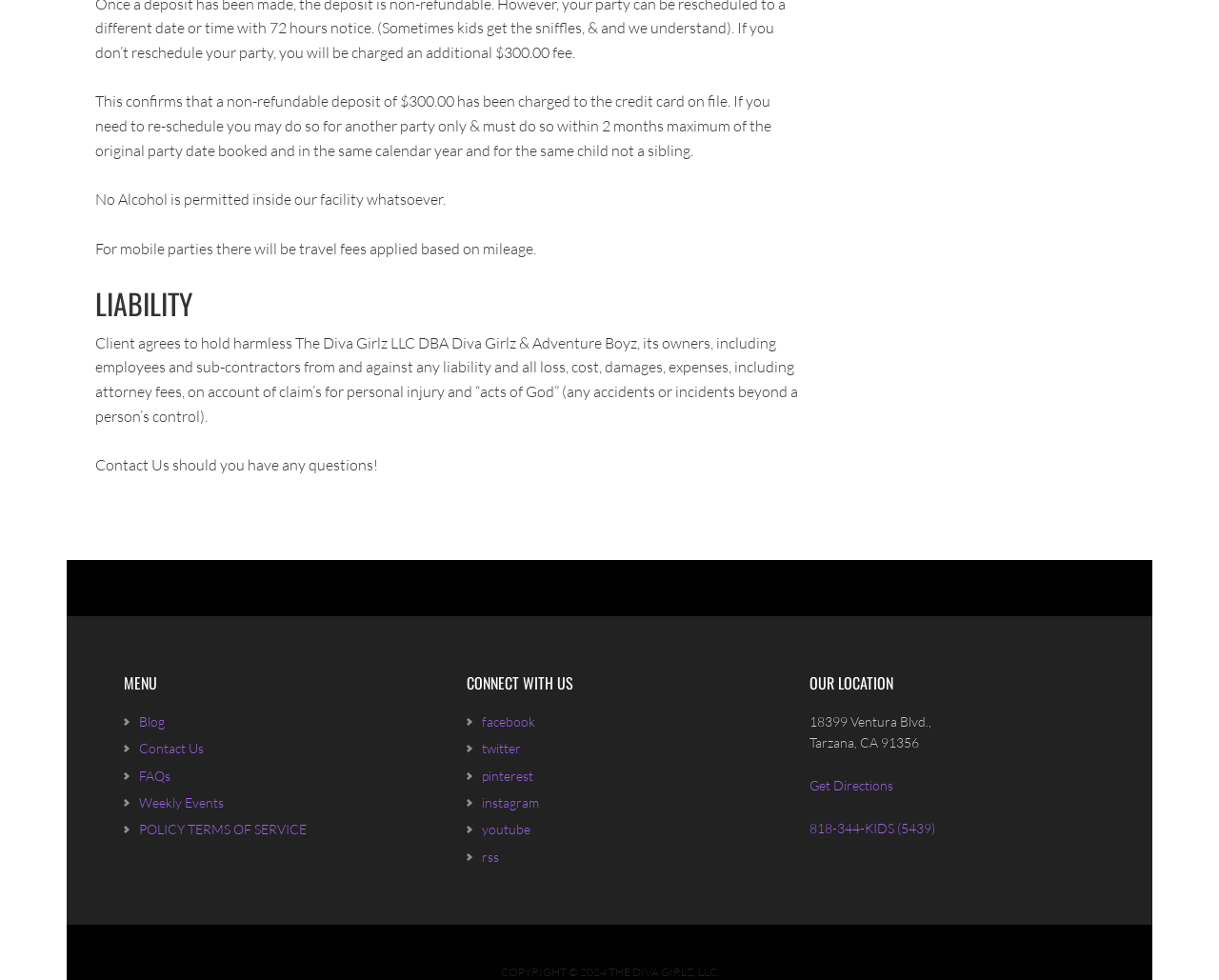Please provide a comprehensive answer to the question based on the screenshot: How can I contact the company?

The answer can be found in the StaticText element, which states 'Contact Us should you have any questions!' and also in the link 'Contact Us' under the 'MENU' heading.